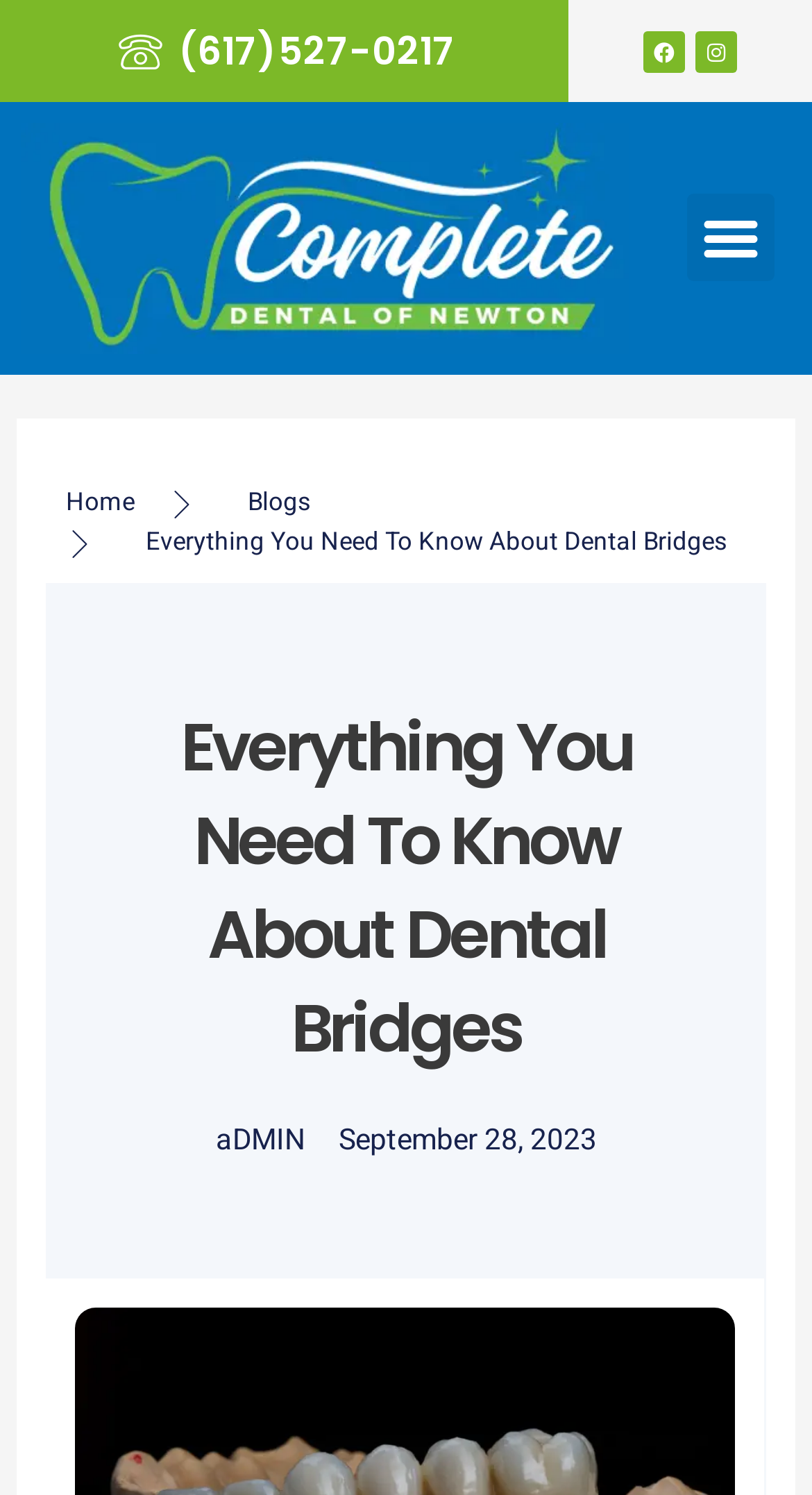How many social media links are there?
Using the details from the image, give an elaborate explanation to answer the question.

I counted the number of social media links by looking at the top section of the webpage, where I saw two link elements, one for Facebook and one for Instagram.